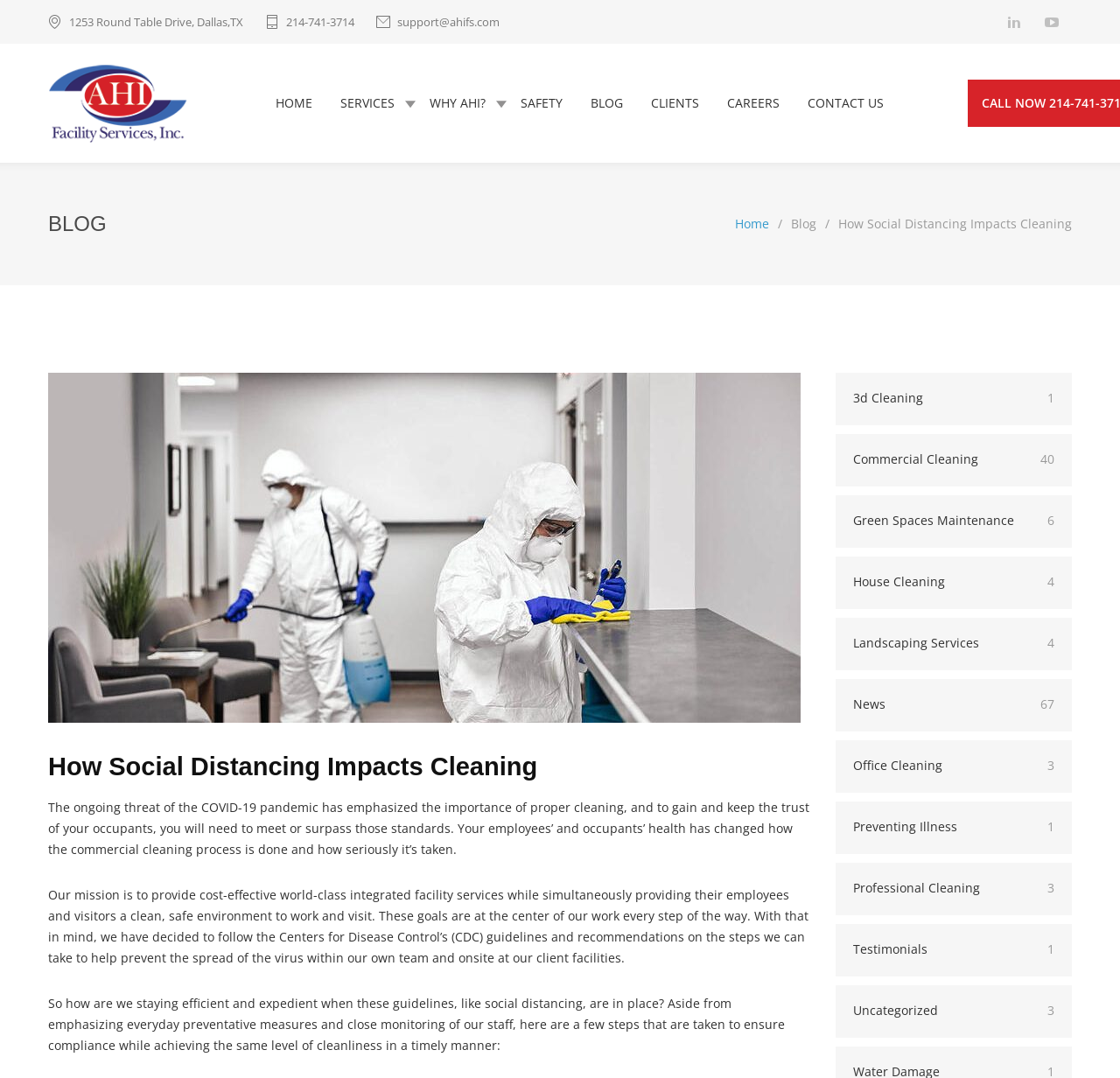Please determine the bounding box coordinates of the element to click in order to execute the following instruction: "Click the 'HOME' link". The coordinates should be four float numbers between 0 and 1, specified as [left, top, right, bottom].

[0.246, 0.074, 0.291, 0.118]